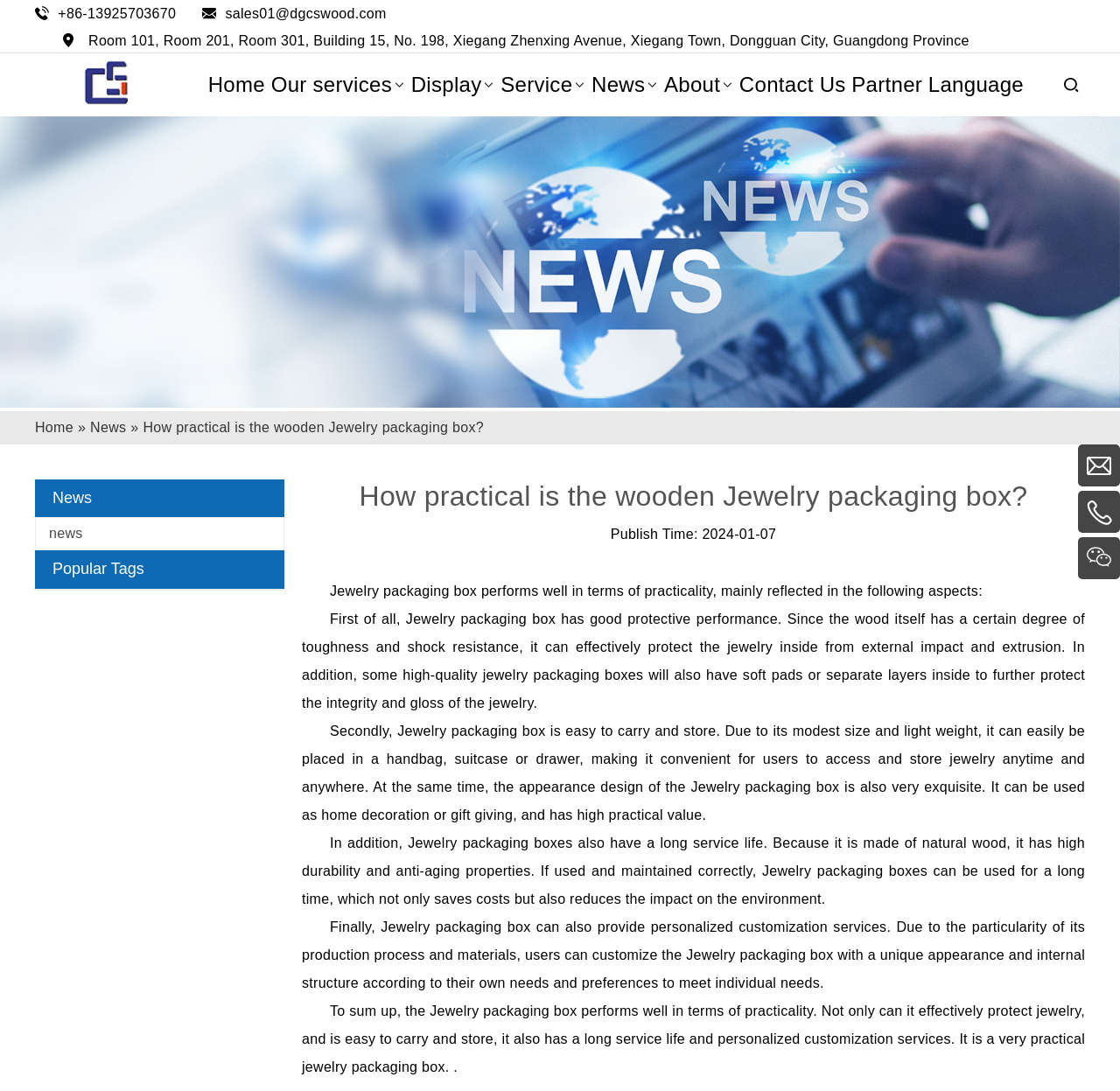Please specify the bounding box coordinates of the clickable region necessary for completing the following instruction: "Read the news". The coordinates must consist of four float numbers between 0 and 1, i.e., [left, top, right, bottom].

[0.528, 0.062, 0.588, 0.094]